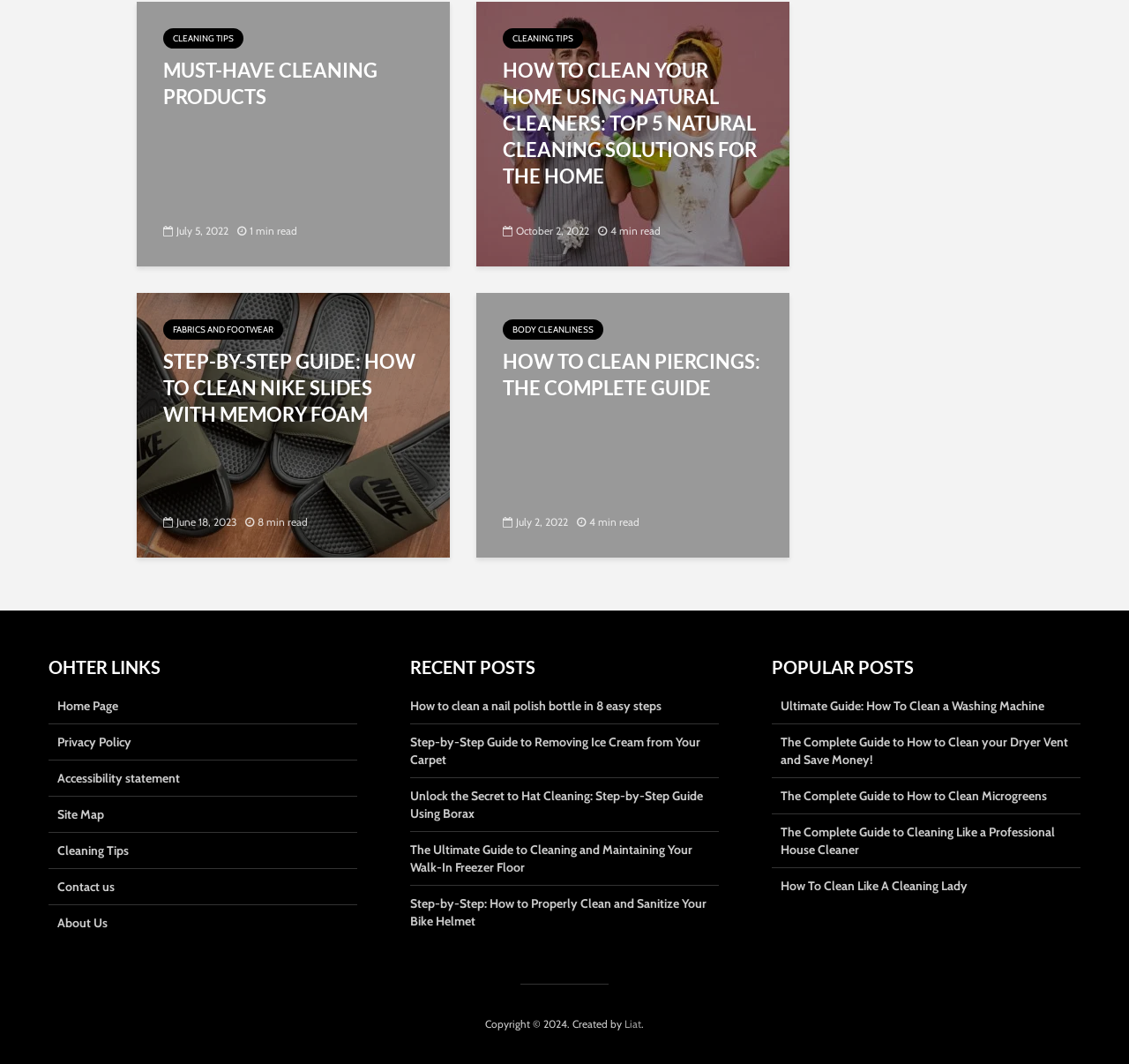Kindly determine the bounding box coordinates for the clickable area to achieve the given instruction: "Check the 'Ultimate Guide: How To Clean a Washing Machine'".

[0.684, 0.655, 0.957, 0.681]